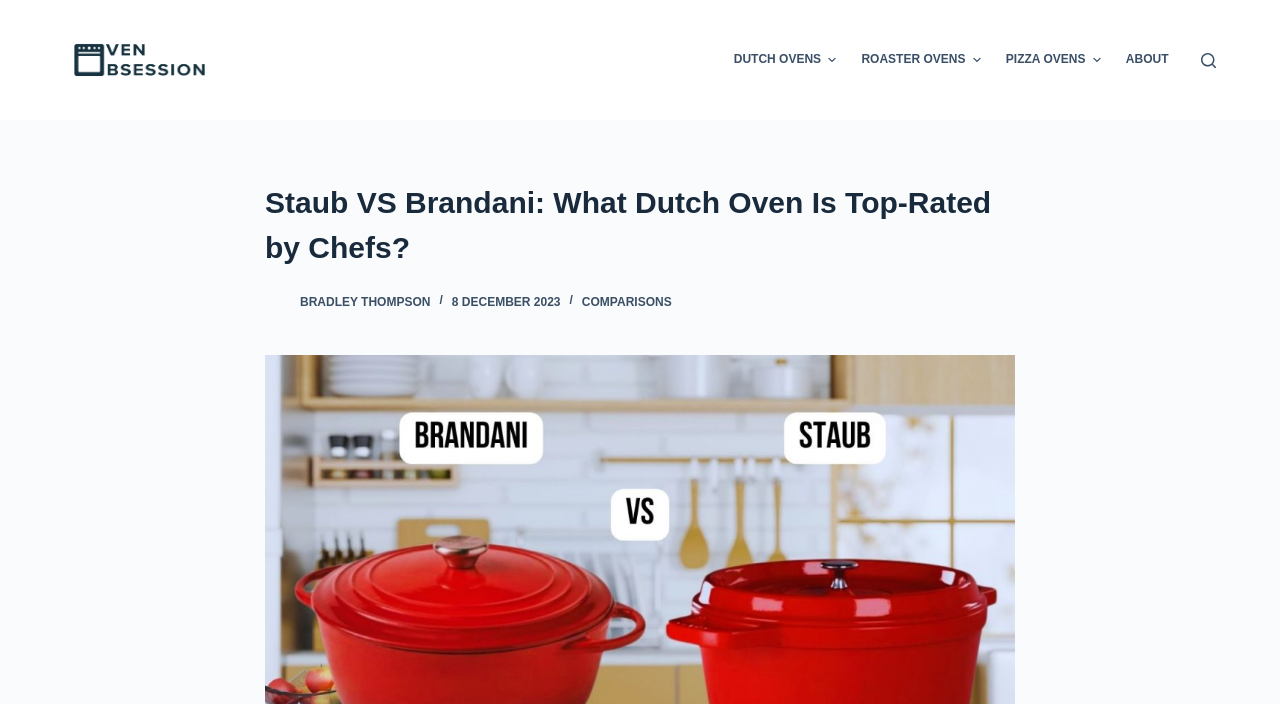Provide a one-word or brief phrase answer to the question:
What is the date of the article?

8 DECEMBER 2023